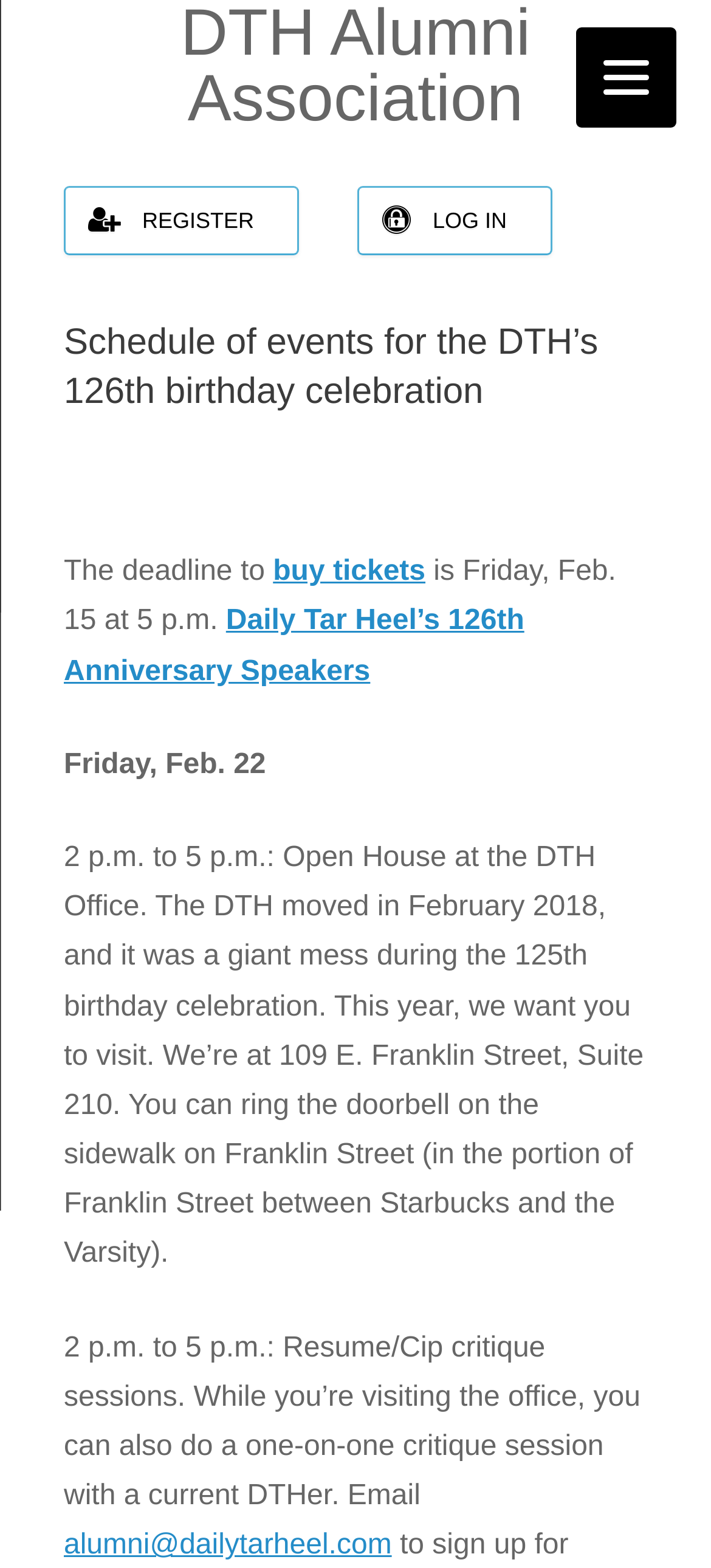Respond concisely with one word or phrase to the following query:
How many events are listed on the webpage?

3